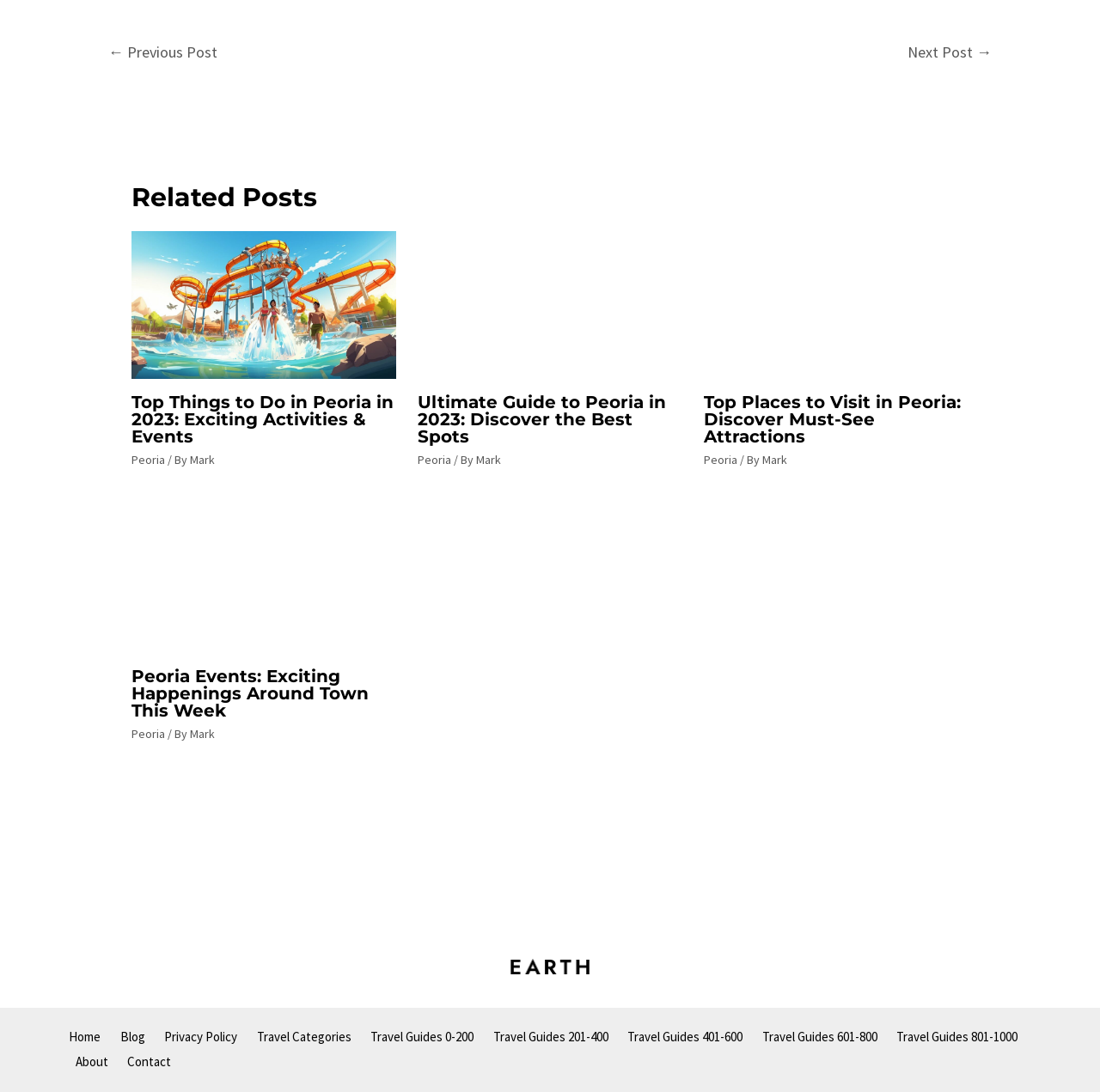What is the title of the first related post?
Answer the question with as much detail as possible.

I looked at the first article element and found the heading 'Top Things to Do in Peoria in 2023: Exciting Activities & Events' and the link 'Things to do in Peoria in 2023'.